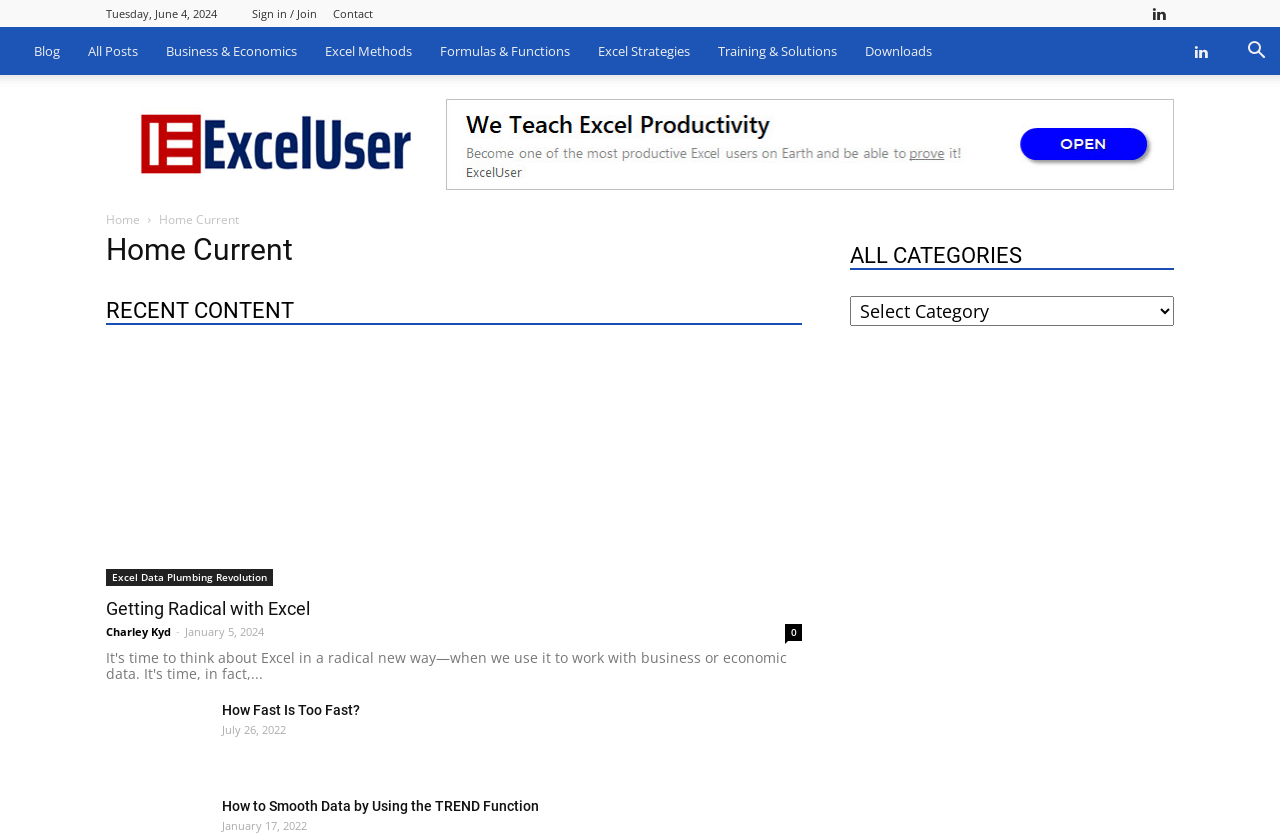Please find the bounding box coordinates of the element that must be clicked to perform the given instruction: "Sign in or join the website". The coordinates should be four float numbers from 0 to 1, i.e., [left, top, right, bottom].

[0.197, 0.007, 0.248, 0.025]